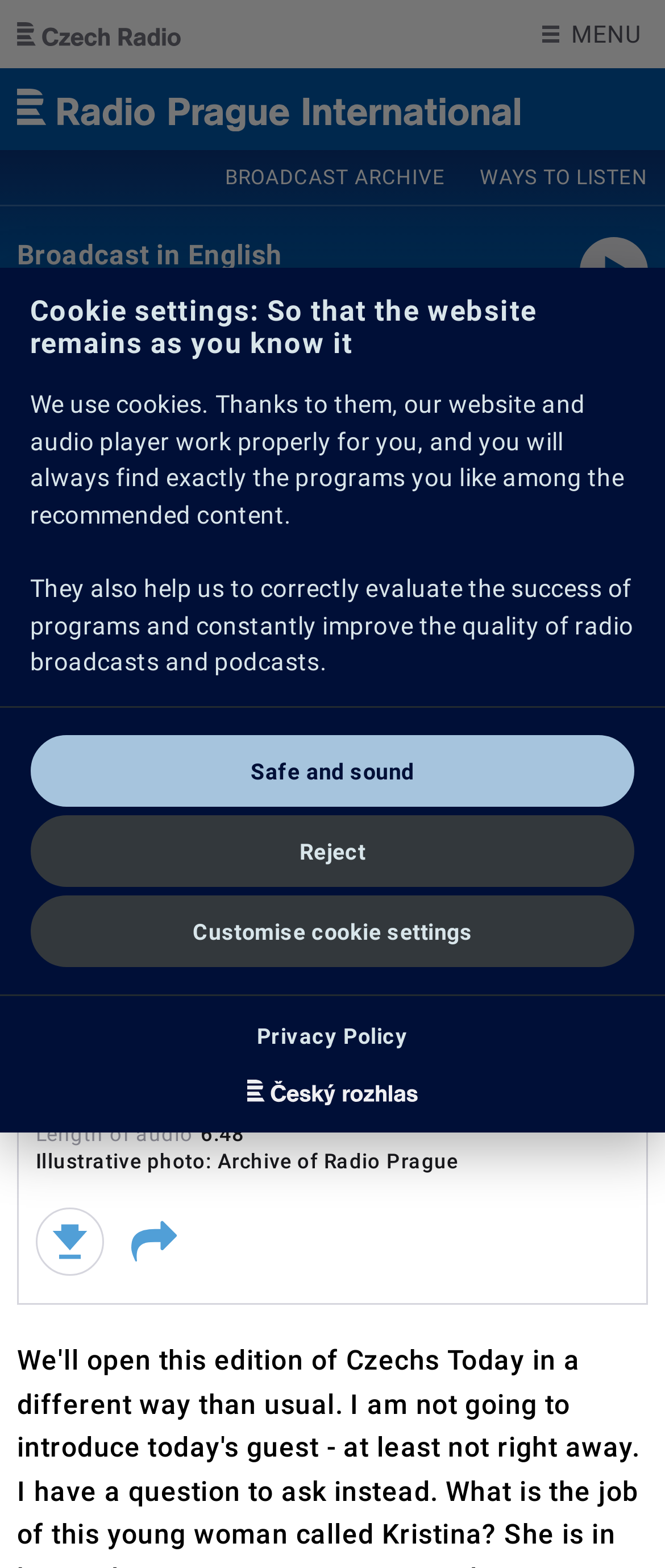Your task is to extract the text of the main heading from the webpage.

Kristina Love - "nothing will make me quit"